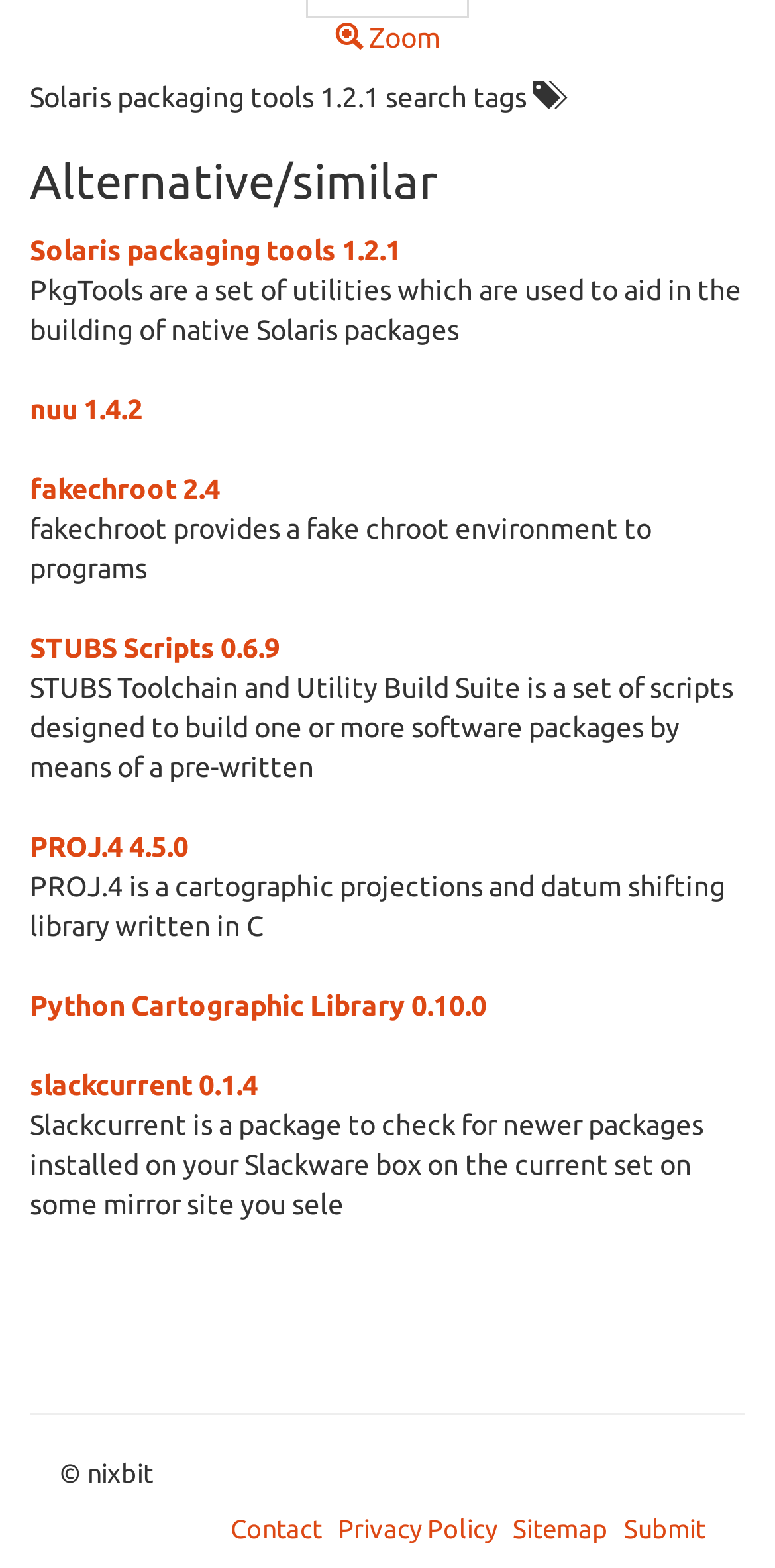Can you identify the bounding box coordinates of the clickable region needed to carry out this instruction: 'Submit a package'? The coordinates should be four float numbers within the range of 0 to 1, stated as [left, top, right, bottom].

[0.805, 0.966, 0.923, 0.984]